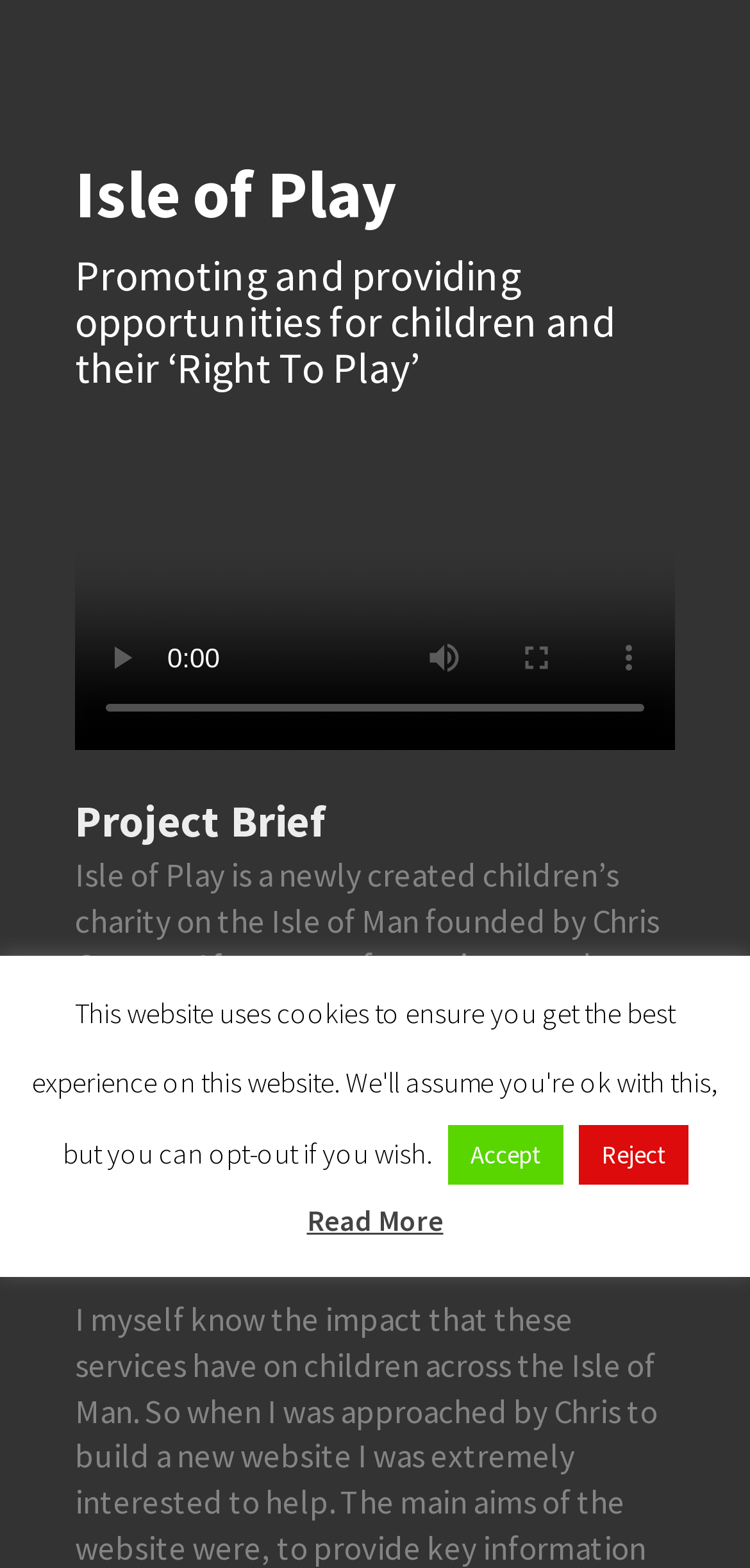Respond with a single word or phrase:
What can you do with the 'Read More' button?

Get more information